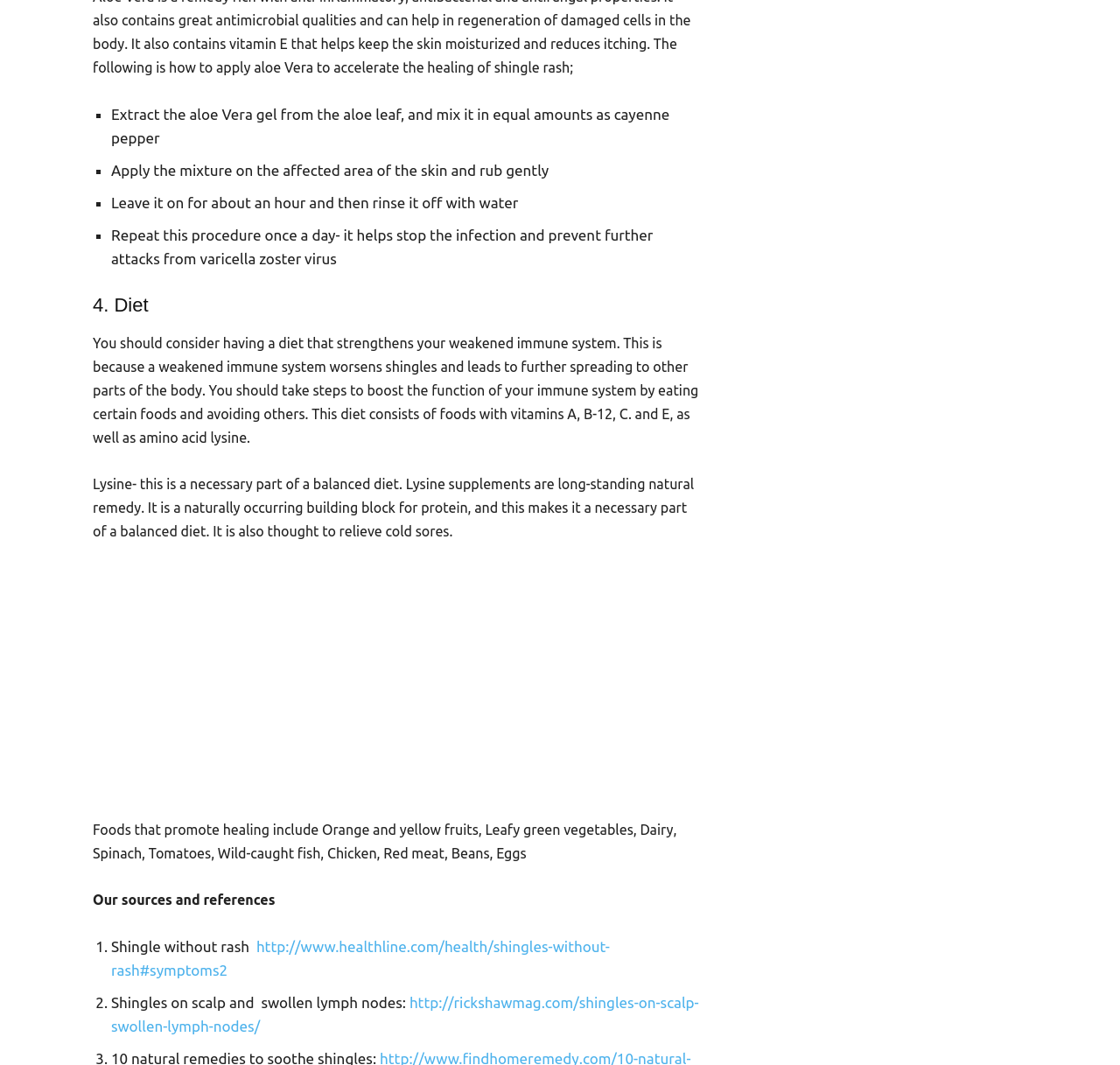What is the purpose of diet in shingles treatment?
Refer to the image and provide a detailed answer to the question.

The purpose of diet in shingles treatment is to boost the function of the immune system, which is weakened during shingles, by eating foods rich in vitamins A, B-12, C, and E, as well as amino acid lysine, as mentioned in the diet section.